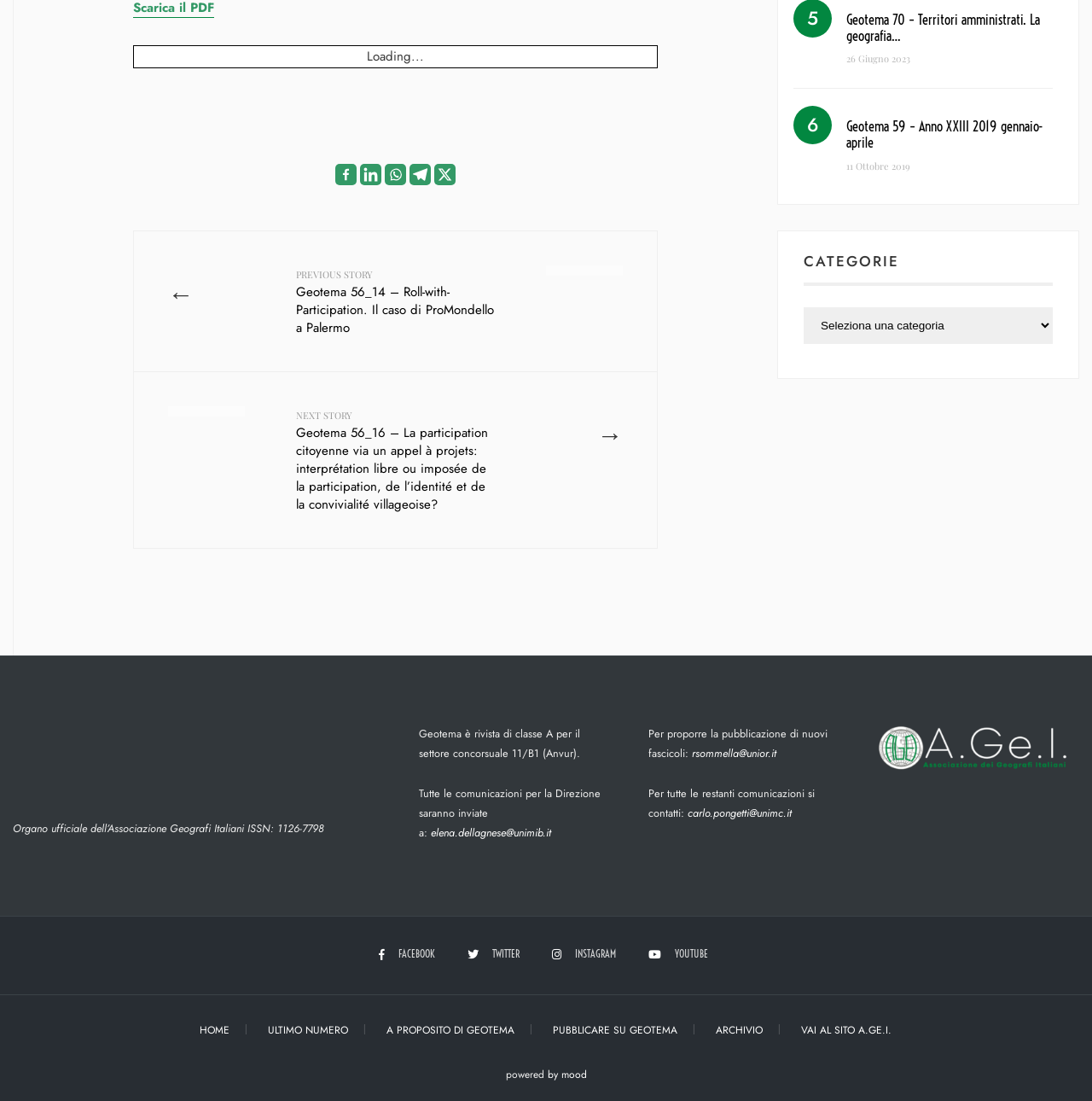Could you provide the bounding box coordinates for the portion of the screen to click to complete this instruction: "Go to home page"?

[0.179, 0.925, 0.214, 0.946]